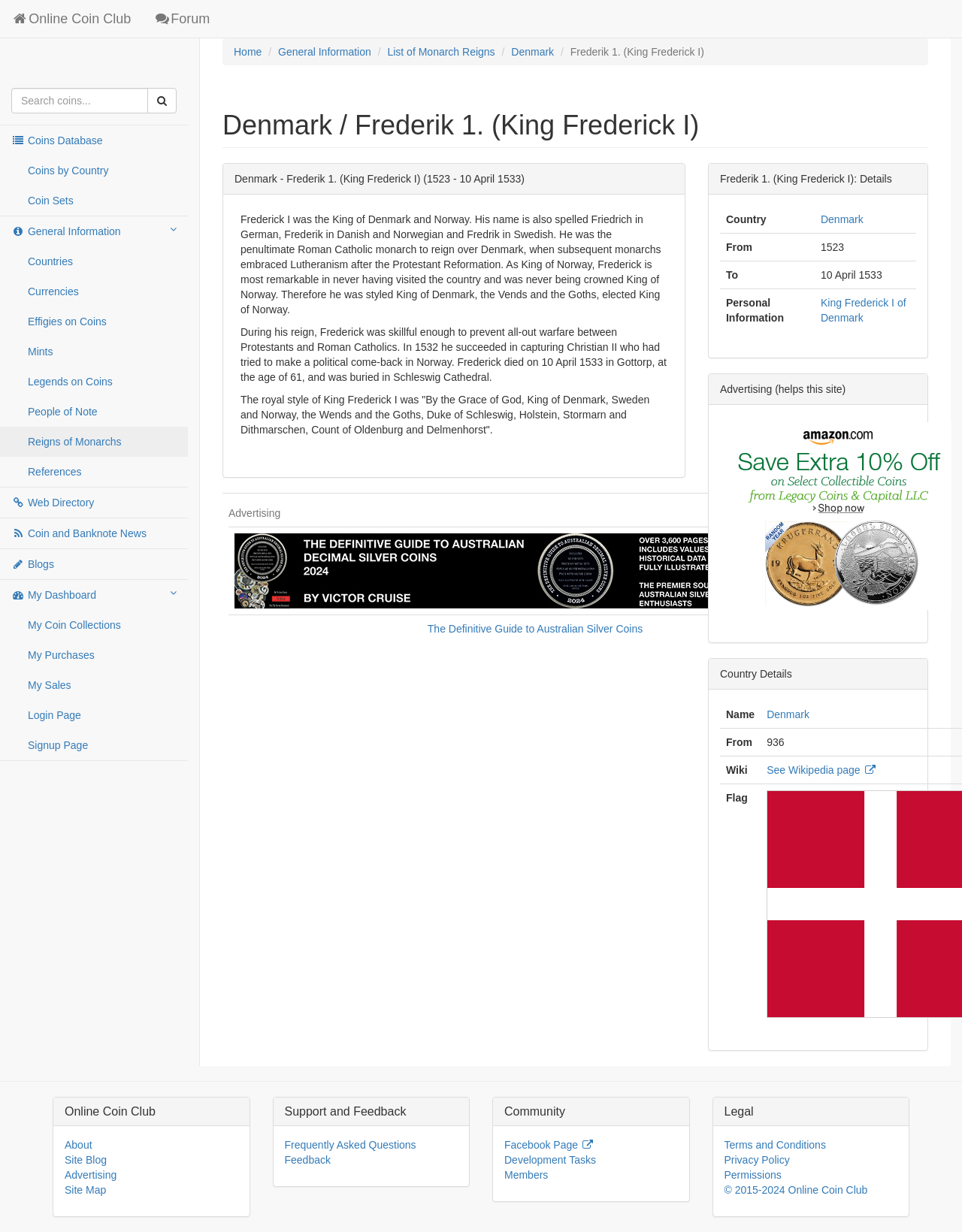Please mark the bounding box coordinates of the area that should be clicked to carry out the instruction: "Buy coins at Amazon".

[0.755, 0.413, 0.989, 0.423]